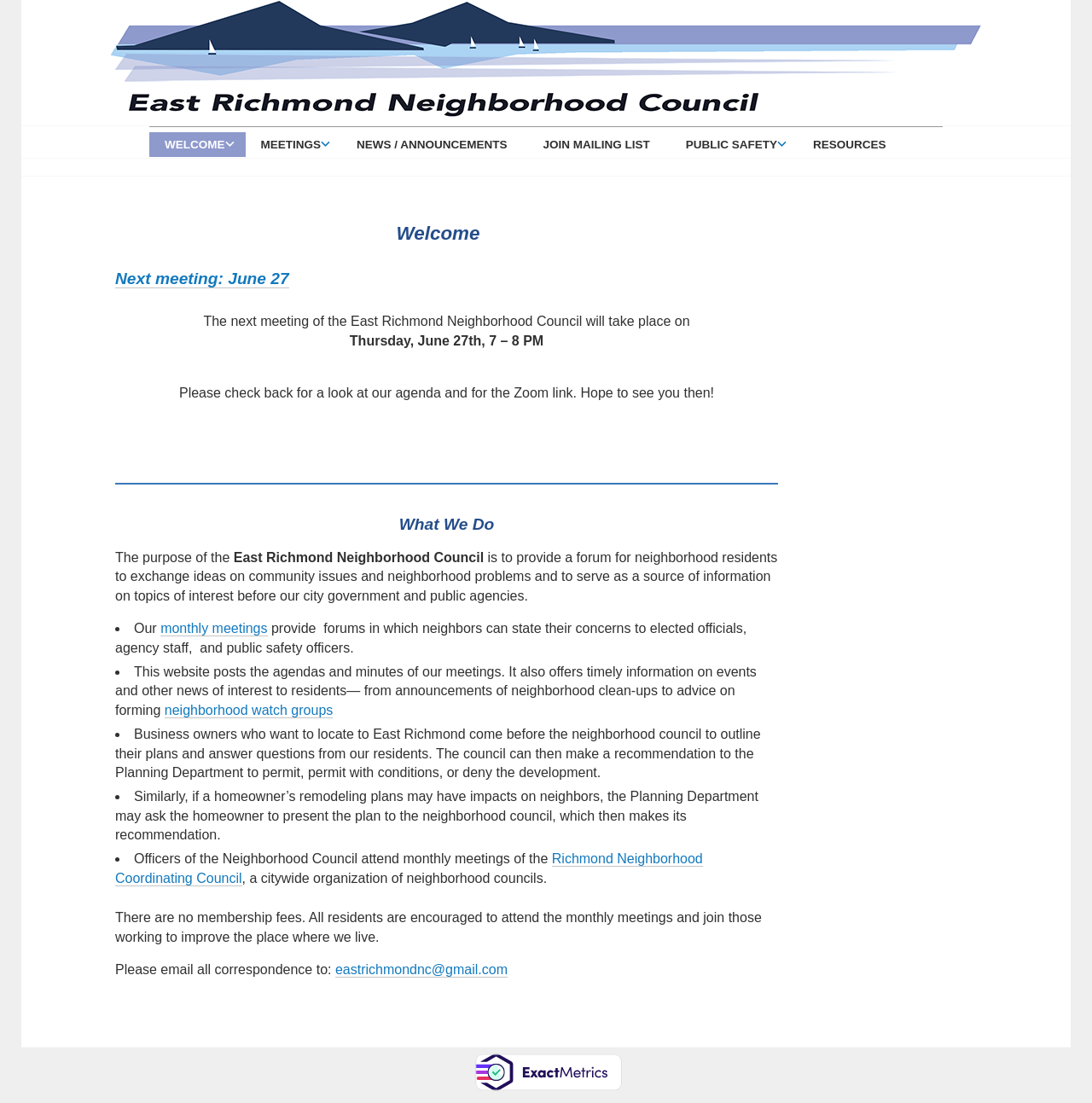Please determine the bounding box coordinates of the element to click on in order to accomplish the following task: "Click on the 'RESOURCES' link". Ensure the coordinates are four float numbers ranging from 0 to 1, i.e., [left, top, right, bottom].

[0.731, 0.12, 0.83, 0.143]